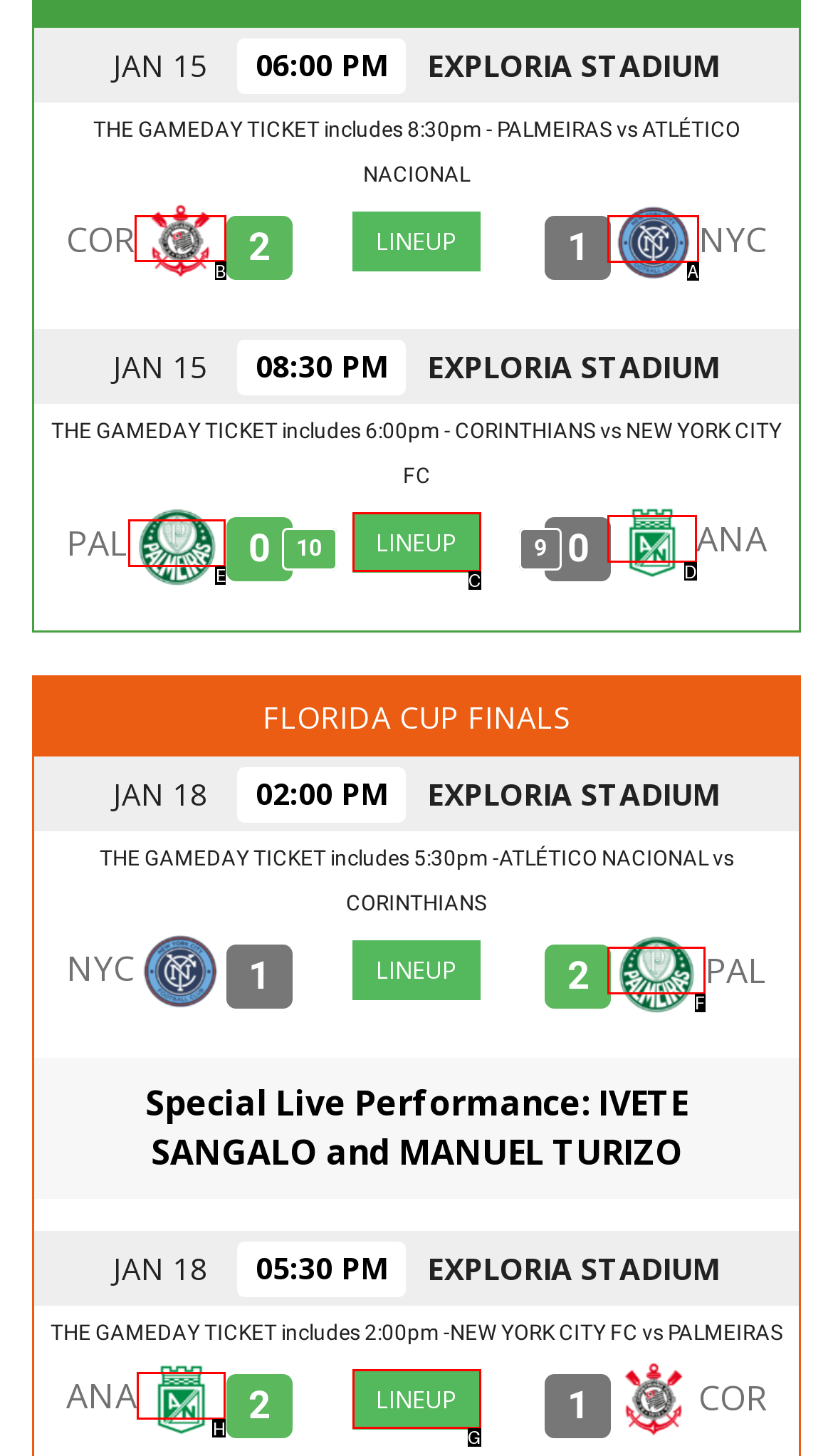Select the appropriate HTML element that needs to be clicked to execute the following task: Click on the link to view Corinthians lineup. Respond with the letter of the option.

B